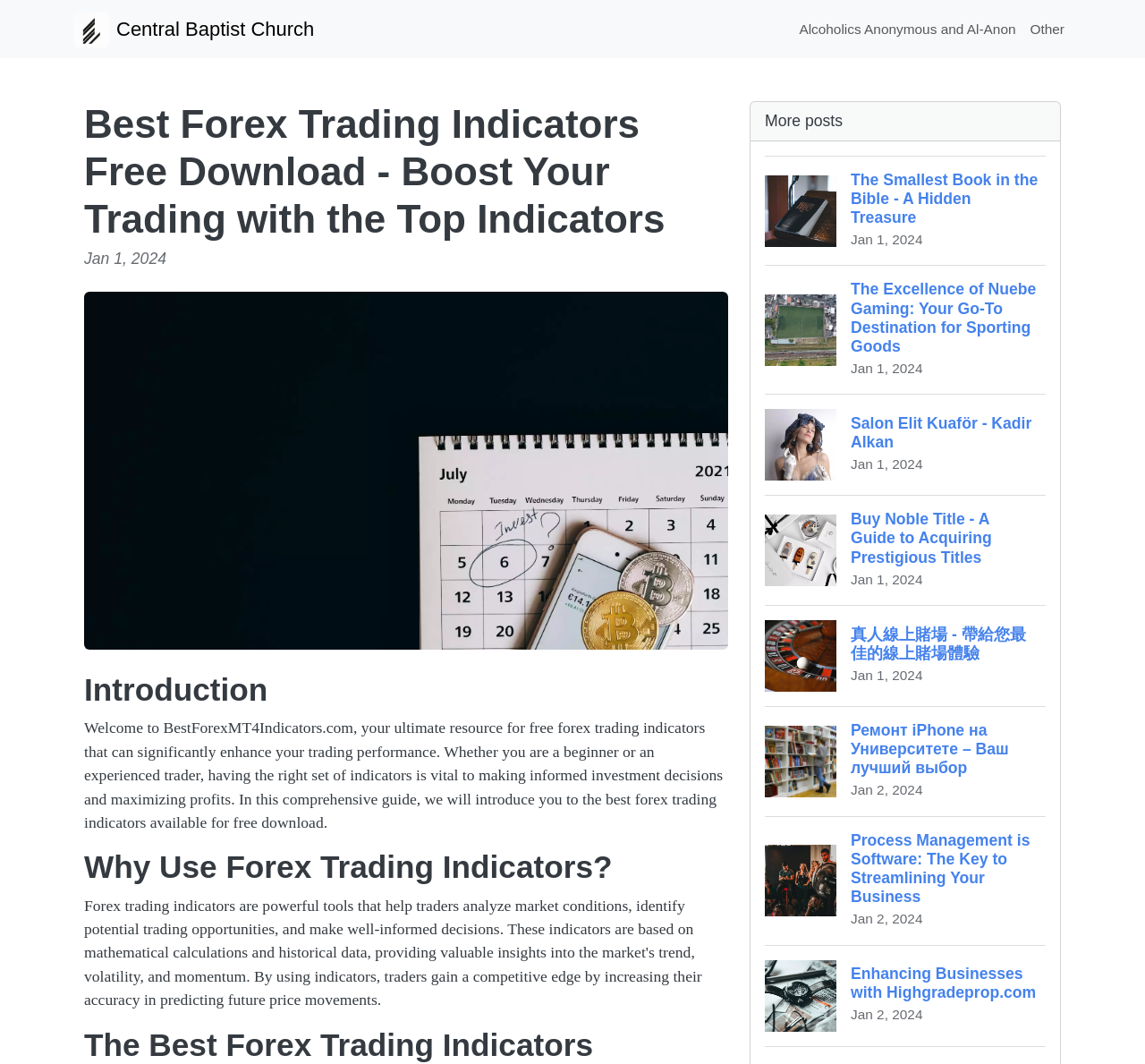Kindly respond to the following question with a single word or a brief phrase: 
What is the topic of the introduction section?

Forex trading indicators